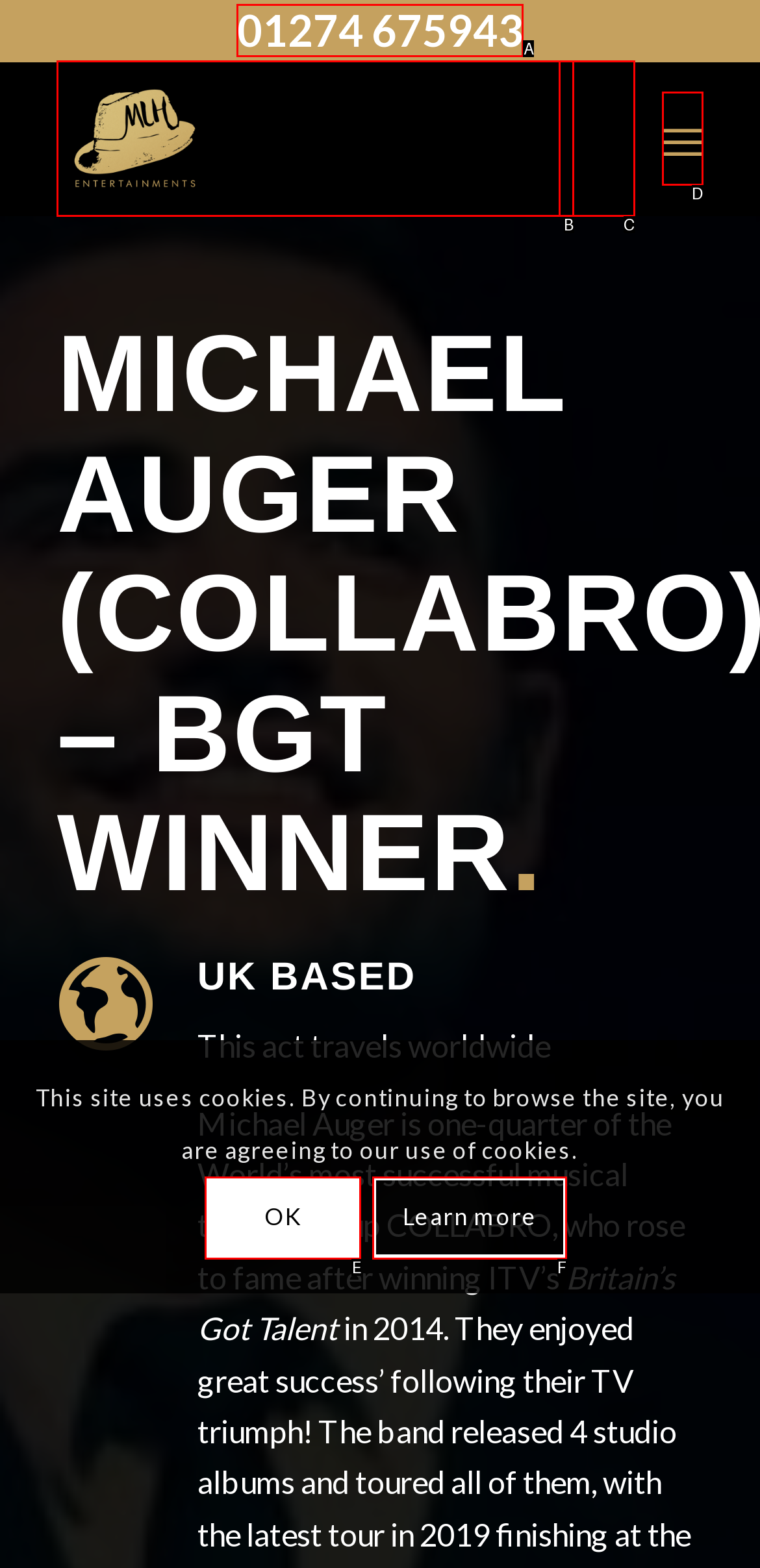Given the description: 01274 675943, pick the option that matches best and answer with the corresponding letter directly.

A